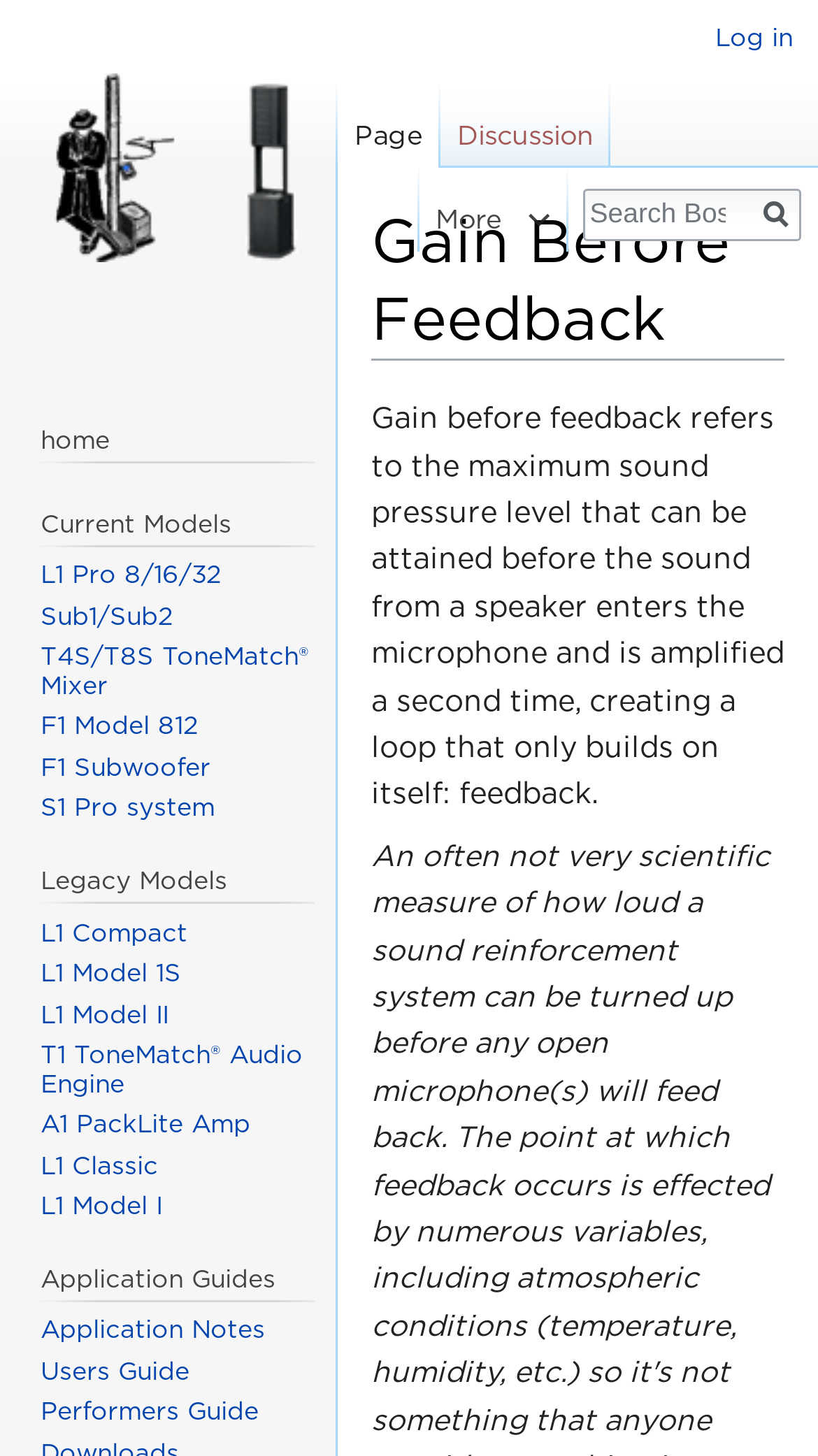Give an in-depth explanation of the webpage layout and content.

This webpage is about the Bose Portable PA Encyclopedia, specifically focusing on the concept of "Gain Before Feedback". At the top of the page, there is a heading with the title "Gain Before Feedback" followed by a "Jump to" section with links to navigation and search. Below this, there is a paragraph of text explaining what gain before feedback refers to.

On the top-left corner of the page, there is a navigation section with links to "Personal tools", "Namespaces", "Views", and "More". The "More" section has a checkbox and a heading with the same label. To the right of this navigation section, there is a search bar with a heading and a "Go" button.

On the top-right corner of the page, there is a link to "Visit the main page". Below this, there is a navigation section with links to "home", "Current Models", and "Legacy Models". The "Current Models" section has links to various Bose products, such as the L1 Pro and F1 Model 812. The "Legacy Models" section also has links to older Bose products, such as the L1 Compact and L1 Classic.

At the bottom of the page, there is a section with links to "Application Guides", including "Application Notes", "Users Guide", and "Performers Guide". Overall, the page appears to be a resource for learning about Bose portable PA systems and related concepts.